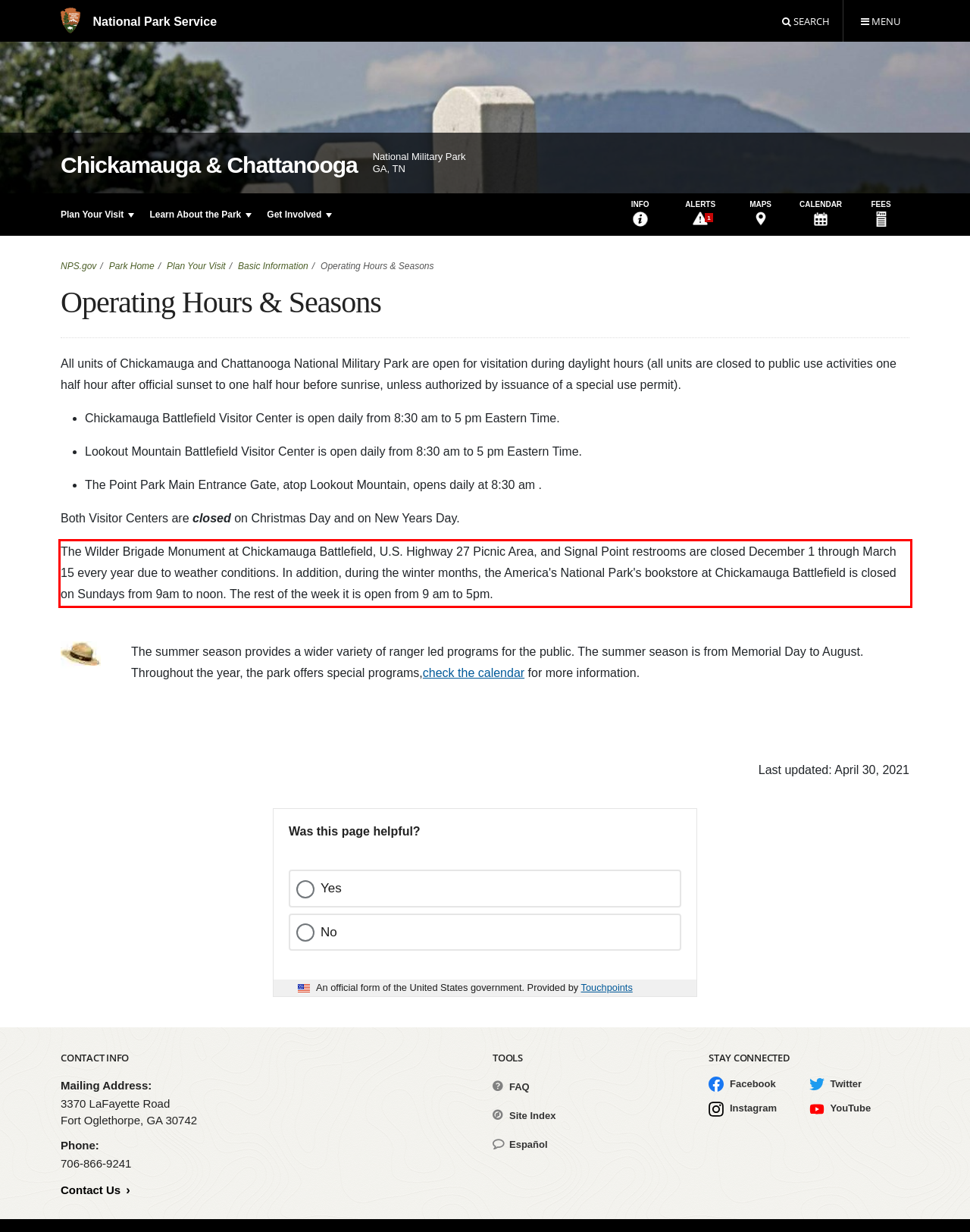Your task is to recognize and extract the text content from the UI element enclosed in the red bounding box on the webpage screenshot.

The Wilder Brigade Monument at Chickamauga Battlefield, U.S. Highway 27 Picnic Area, and Signal Point restrooms are closed December 1 through March 15 every year due to weather conditions. In addition, during the winter months, the America's National Park's bookstore at Chickamauga Battlefield is closed on Sundays from 9am to noon. The rest of the week it is open from 9 am to 5pm.